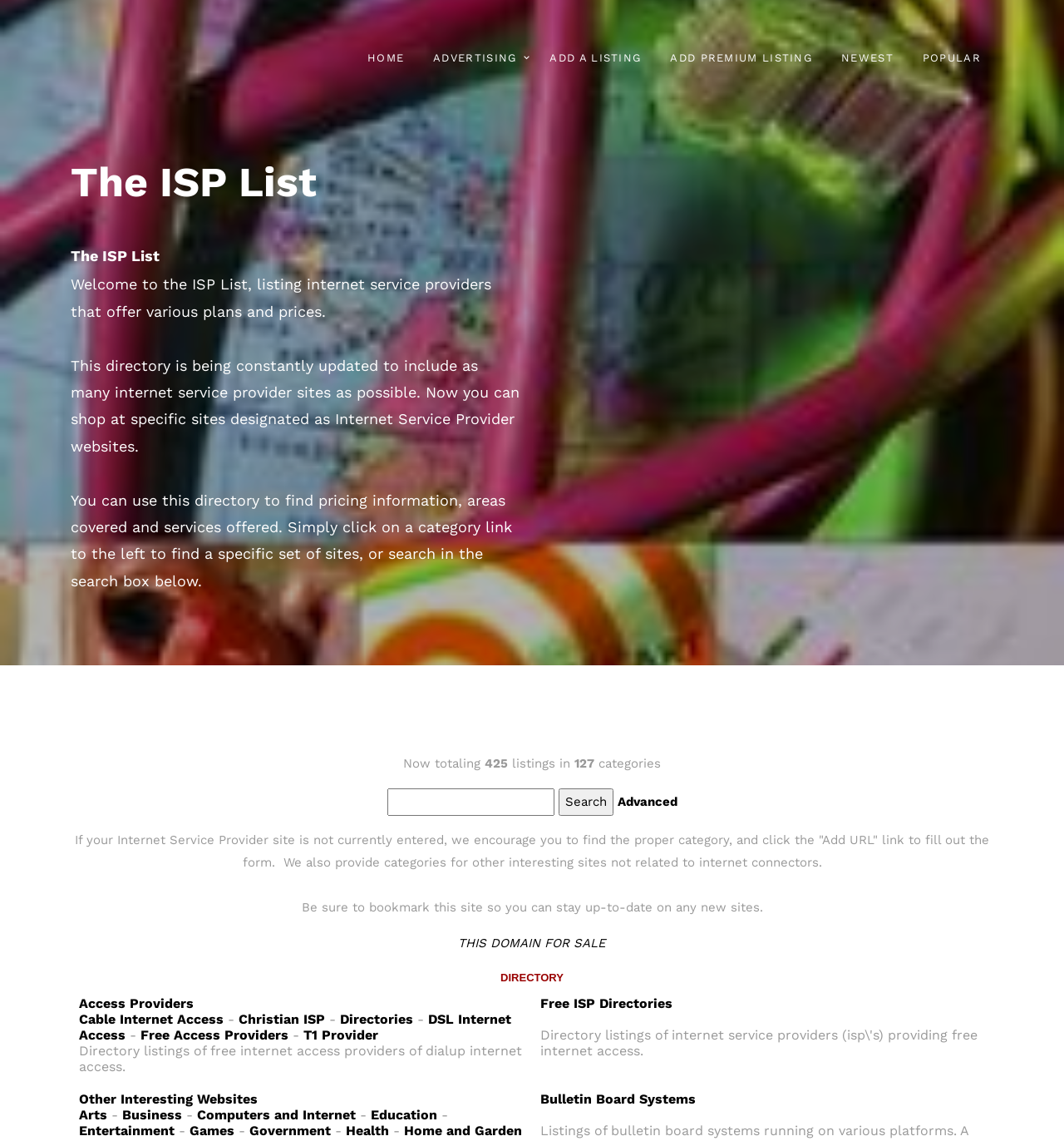Determine the bounding box coordinates of the region to click in order to accomplish the following instruction: "View the 'Access Providers' category". Provide the coordinates as four float numbers between 0 and 1, specifically [left, top, right, bottom].

[0.074, 0.873, 0.182, 0.887]